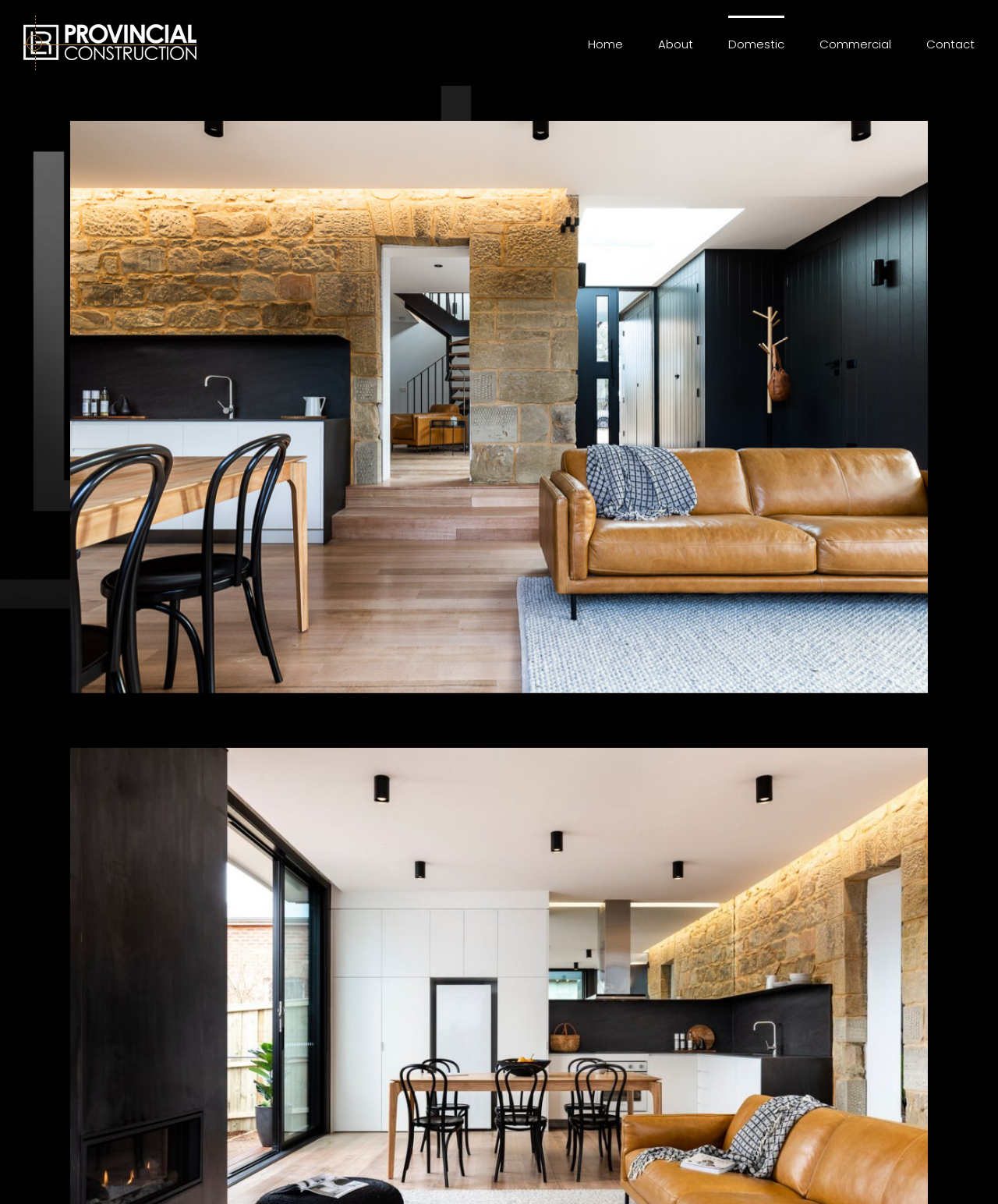Locate the bounding box coordinates of the UI element described by: "alt="BLR Provincial Construction Logo"". Provide the coordinates as four float numbers between 0 and 1, formatted as [left, top, right, bottom].

[0.023, 0.013, 0.208, 0.058]